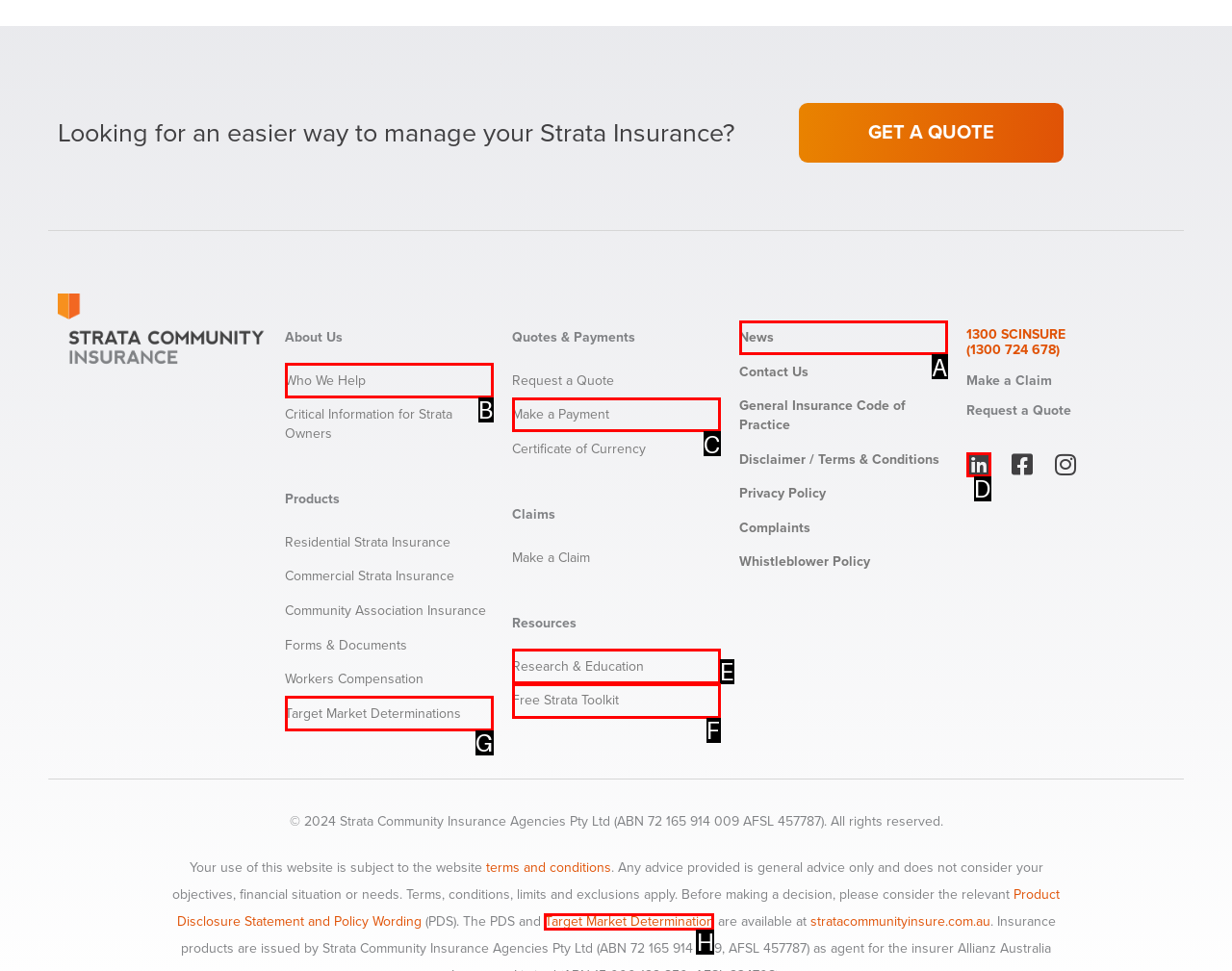Identify the option that corresponds to the description: Linkedin. Provide only the letter of the option directly.

D